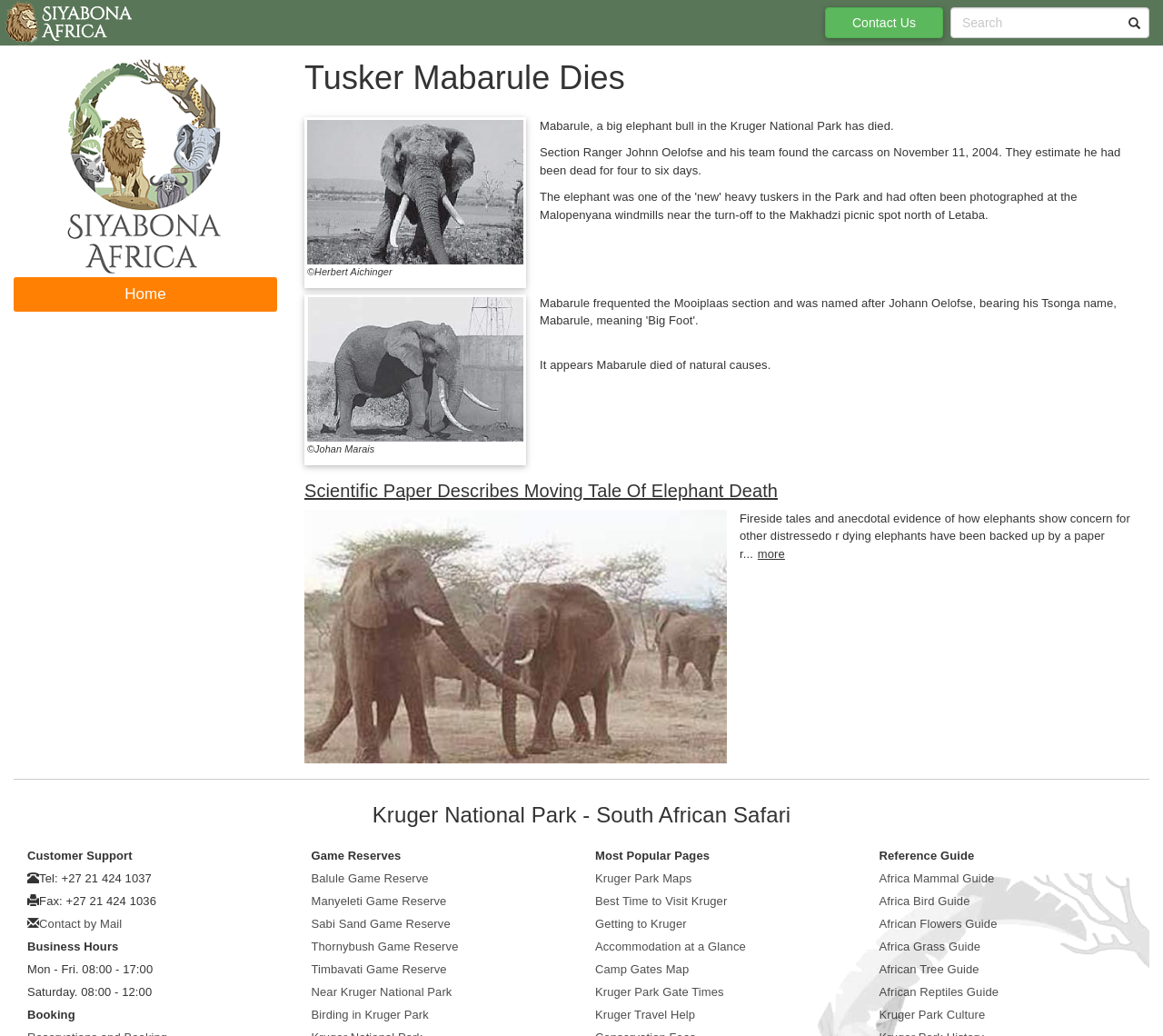What is the name of the national park where Mabarule lived?
Look at the image and respond with a single word or a short phrase.

Kruger National Park